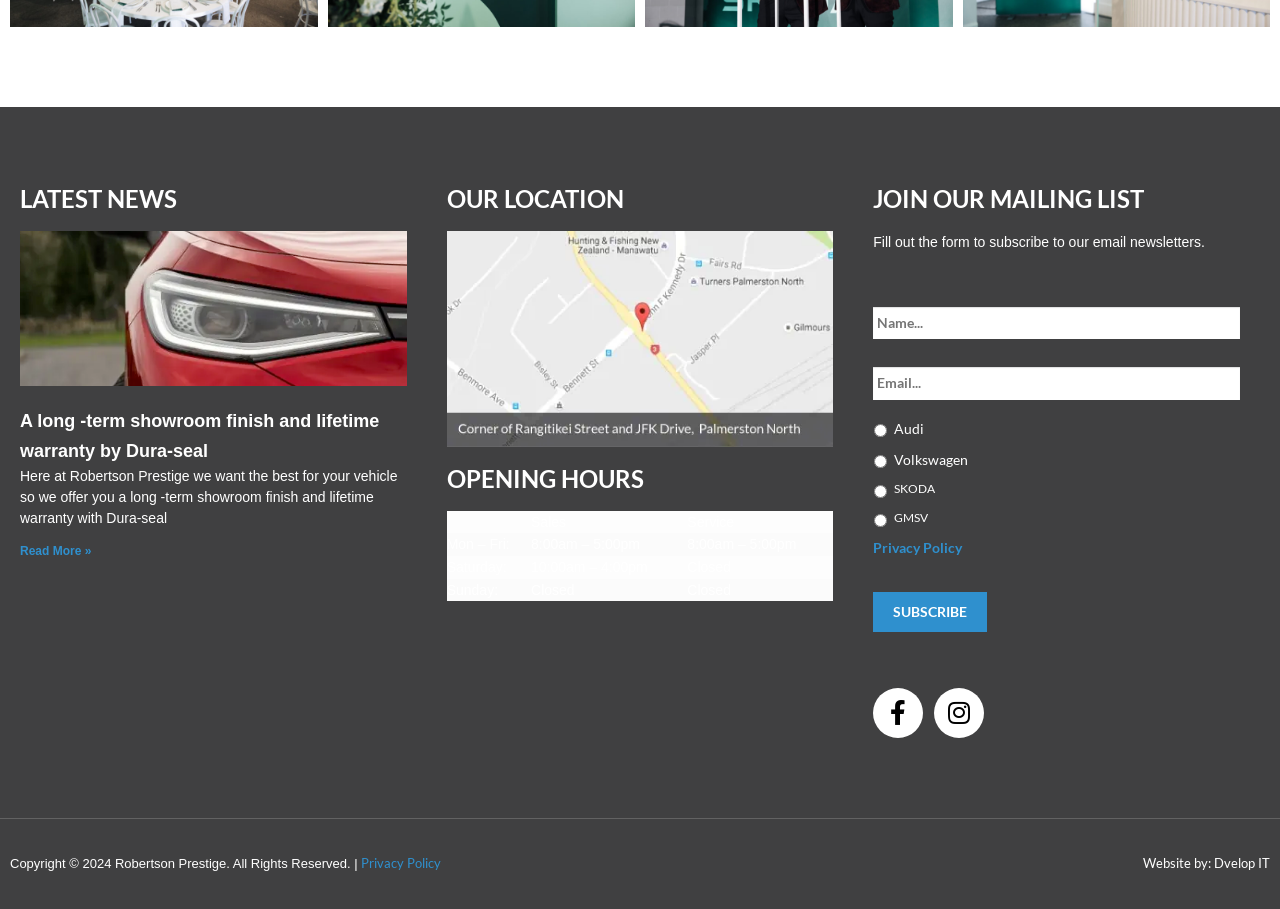What social media platforms are linked on the webpage?
Please provide a single word or phrase in response based on the screenshot.

Facebook and Instagram